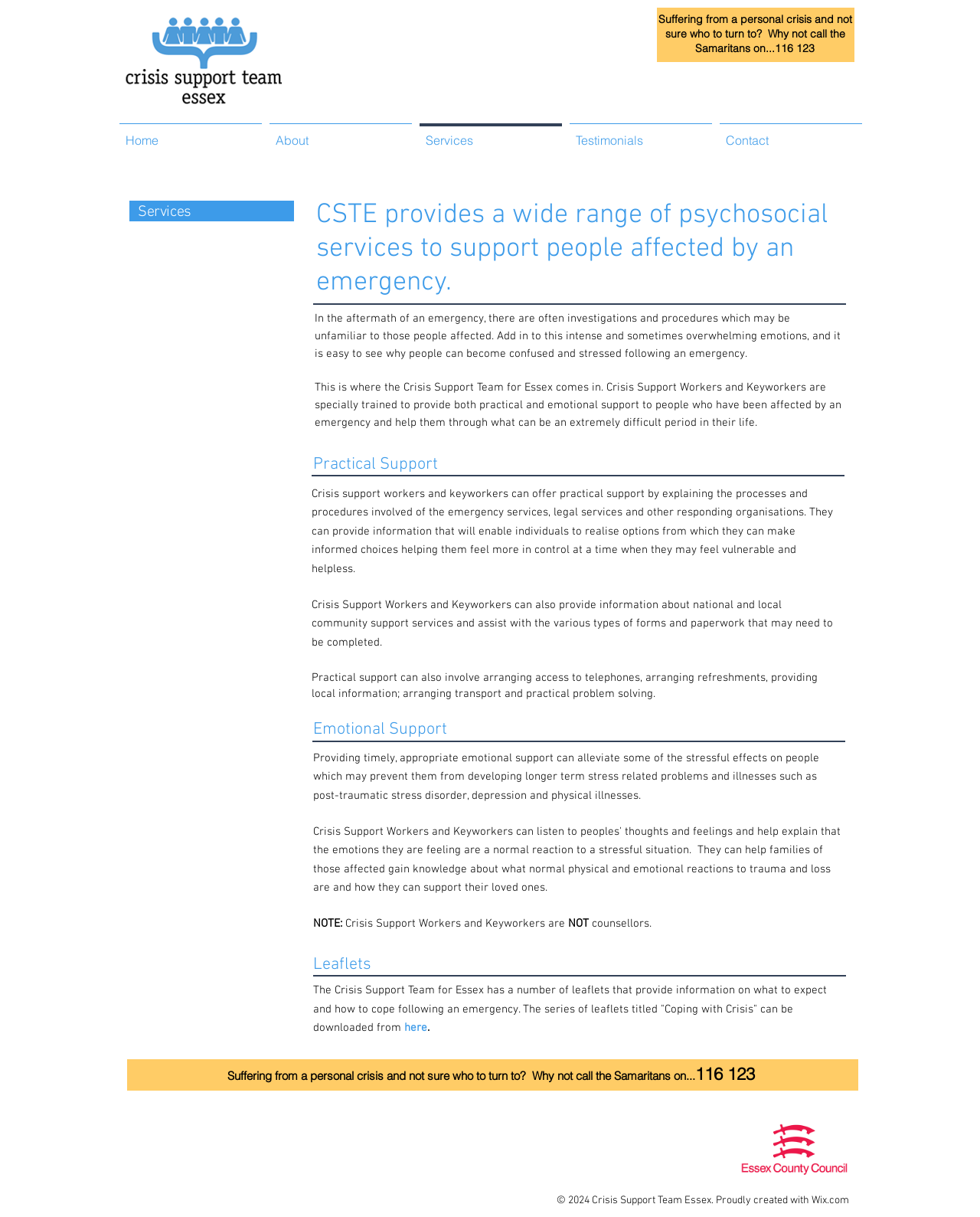What is the purpose of the 'Coping with Crisis' leaflets?
By examining the image, provide a one-word or phrase answer.

To provide information on what to expect and how to cope following an emergency